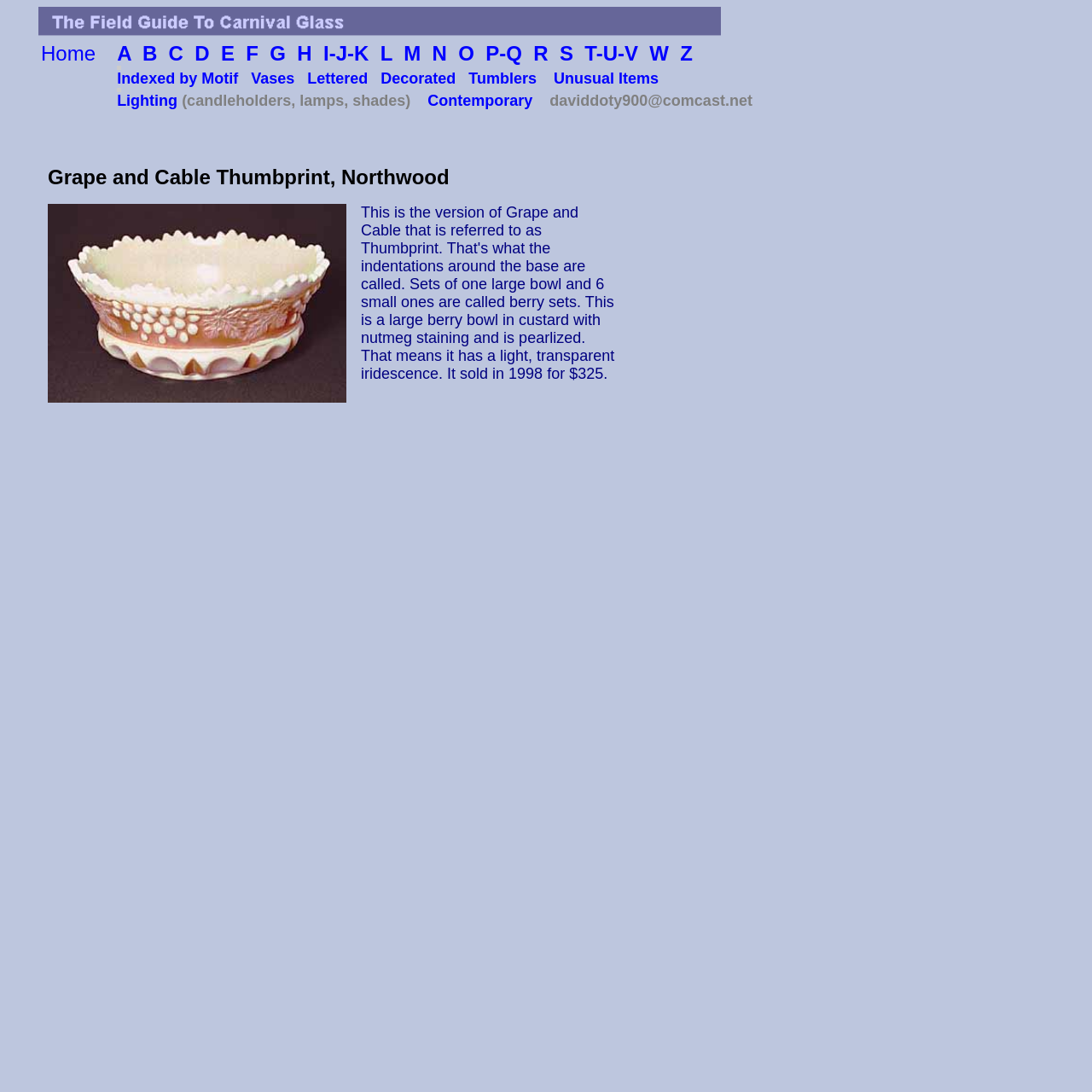What was the selling price of the berry bowl in 1998? Look at the image and give a one-word or short phrase answer.

$325